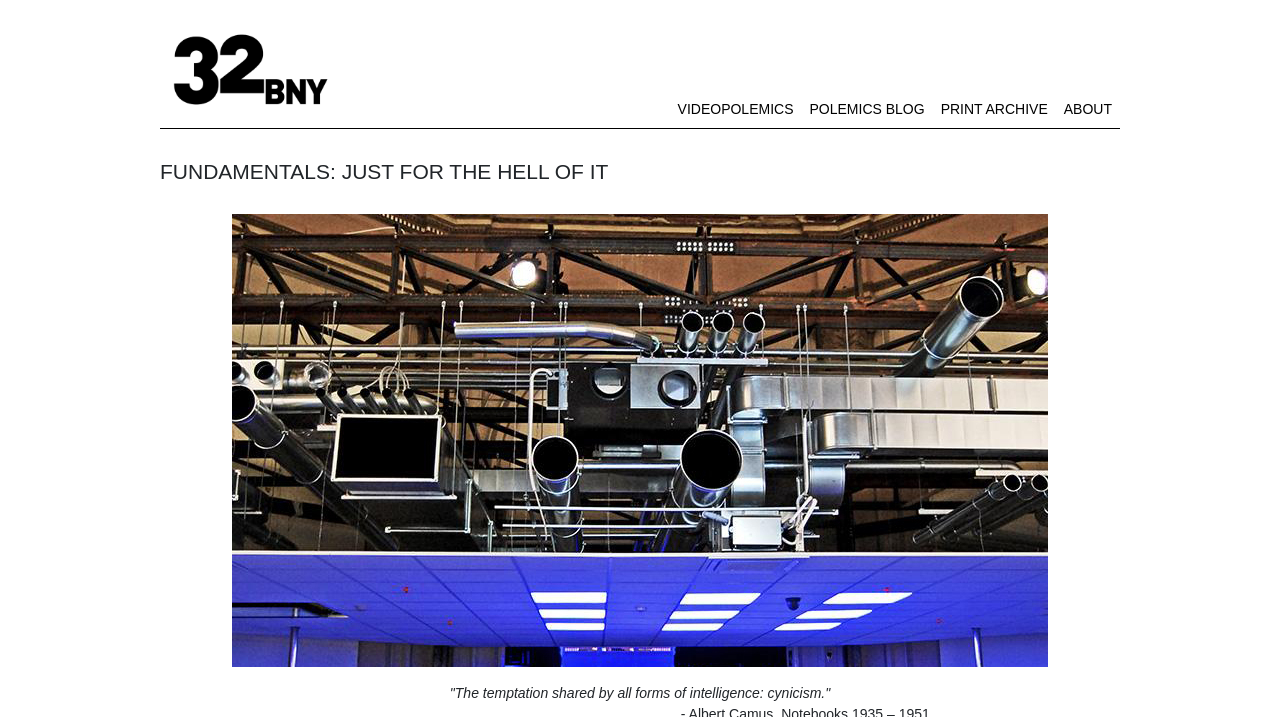Please answer the following question using a single word or phrase: 
How many links are in the top navigation?

4